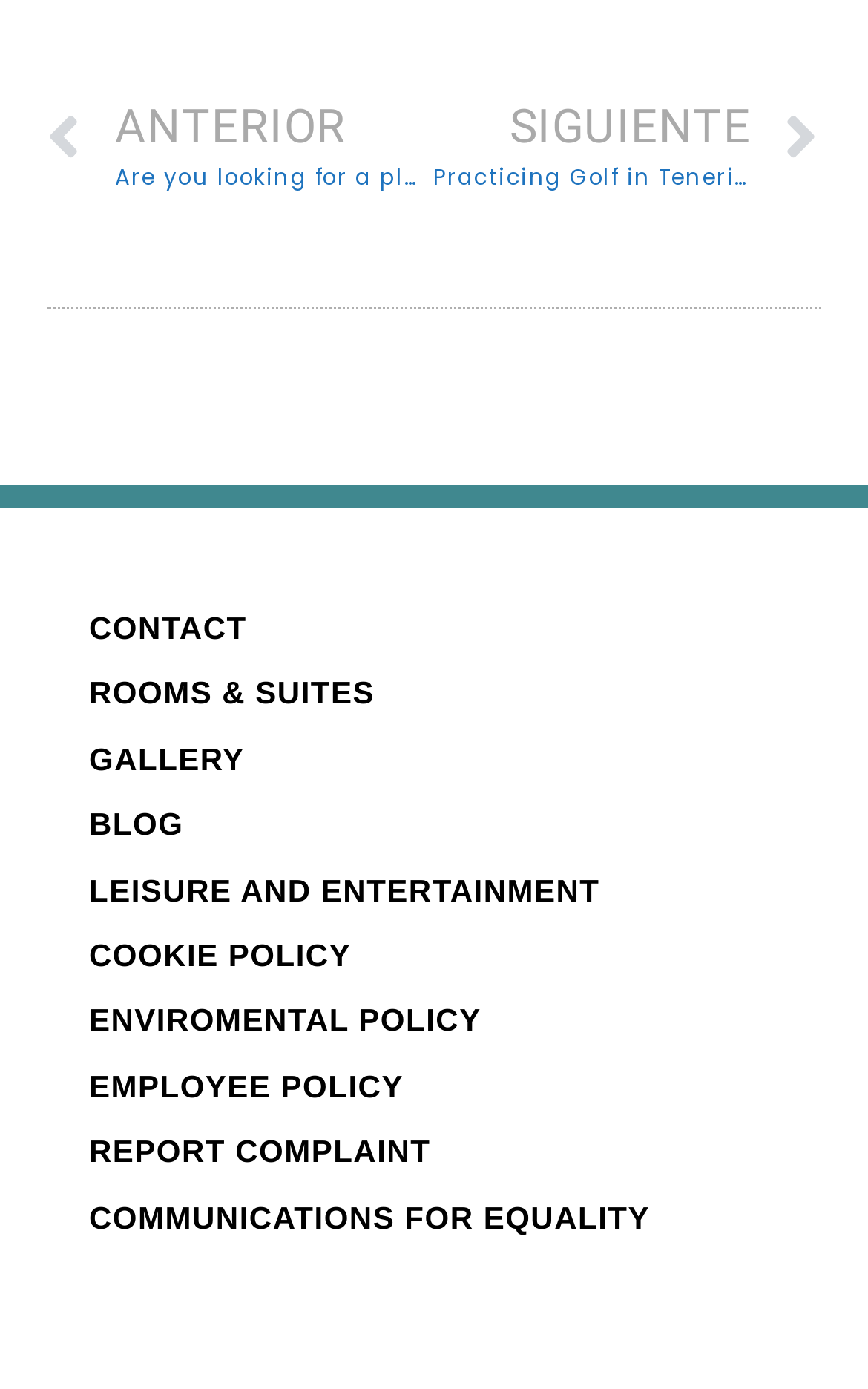Kindly respond to the following question with a single word or a brief phrase: 
What type of content is the website likely to have?

Hotel or resort information